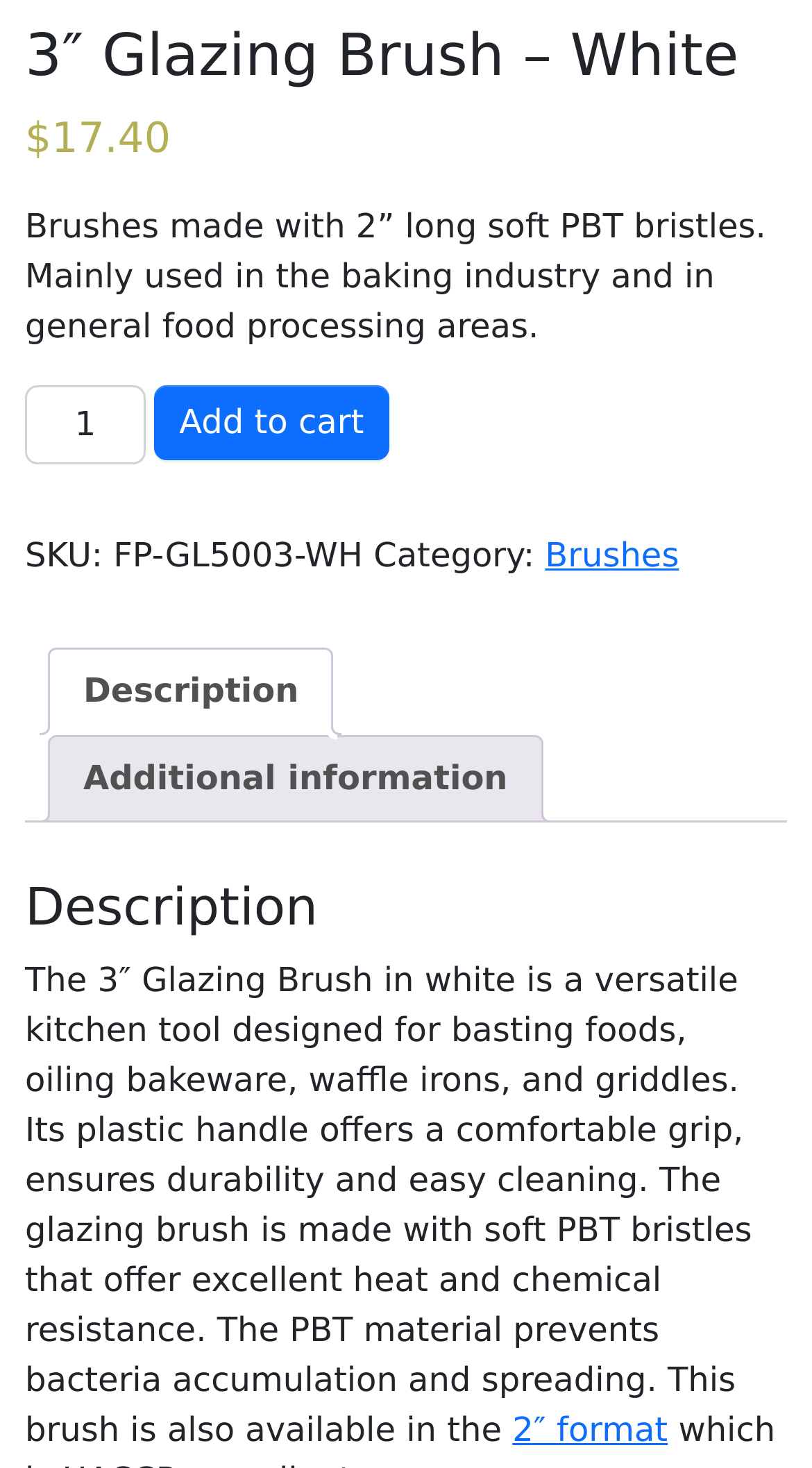What is the category of the product?
Using the image, give a concise answer in the form of a single word or short phrase.

Brushes